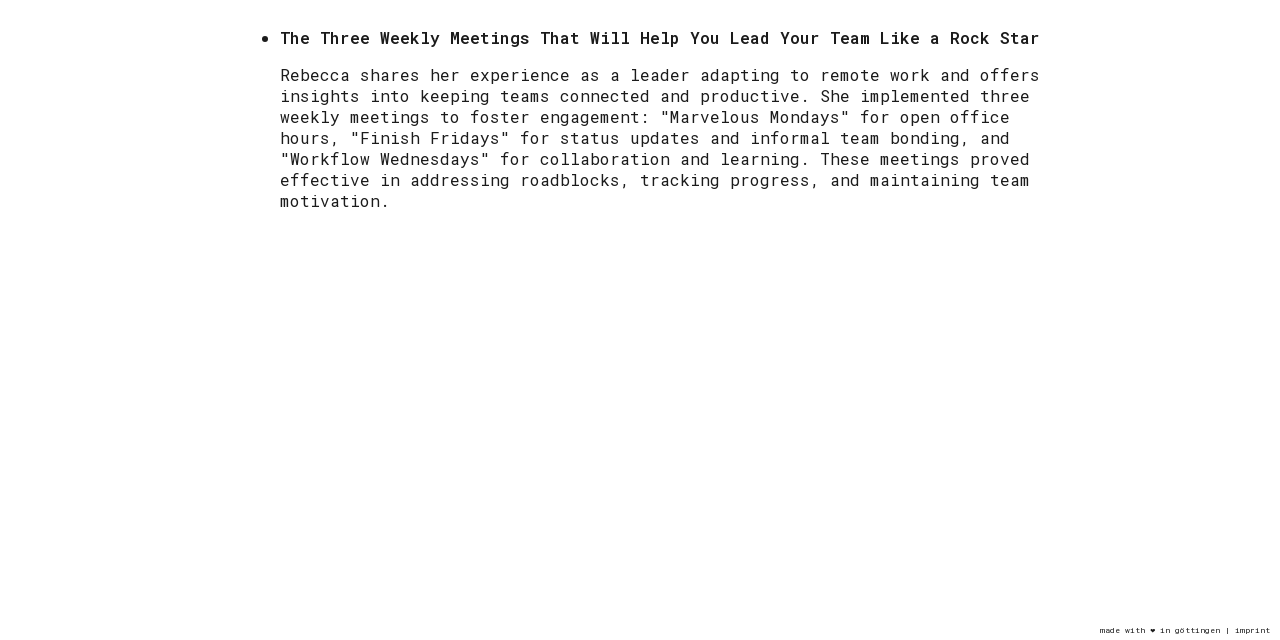Identify the bounding box for the UI element that is described as follows: "göttingen".

[0.918, 0.977, 0.953, 0.992]